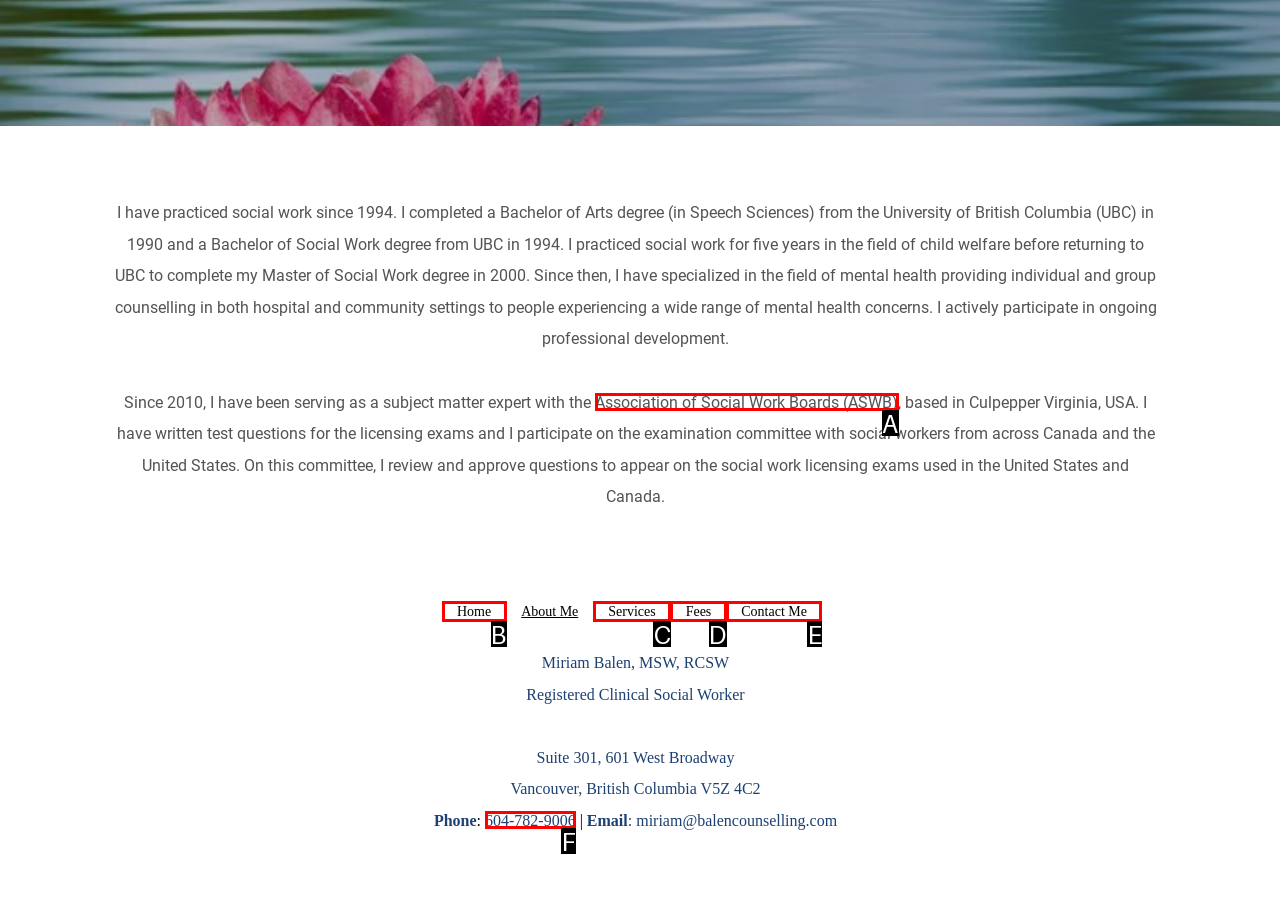Choose the HTML element that aligns with the description: Home. Indicate your choice by stating the letter.

B